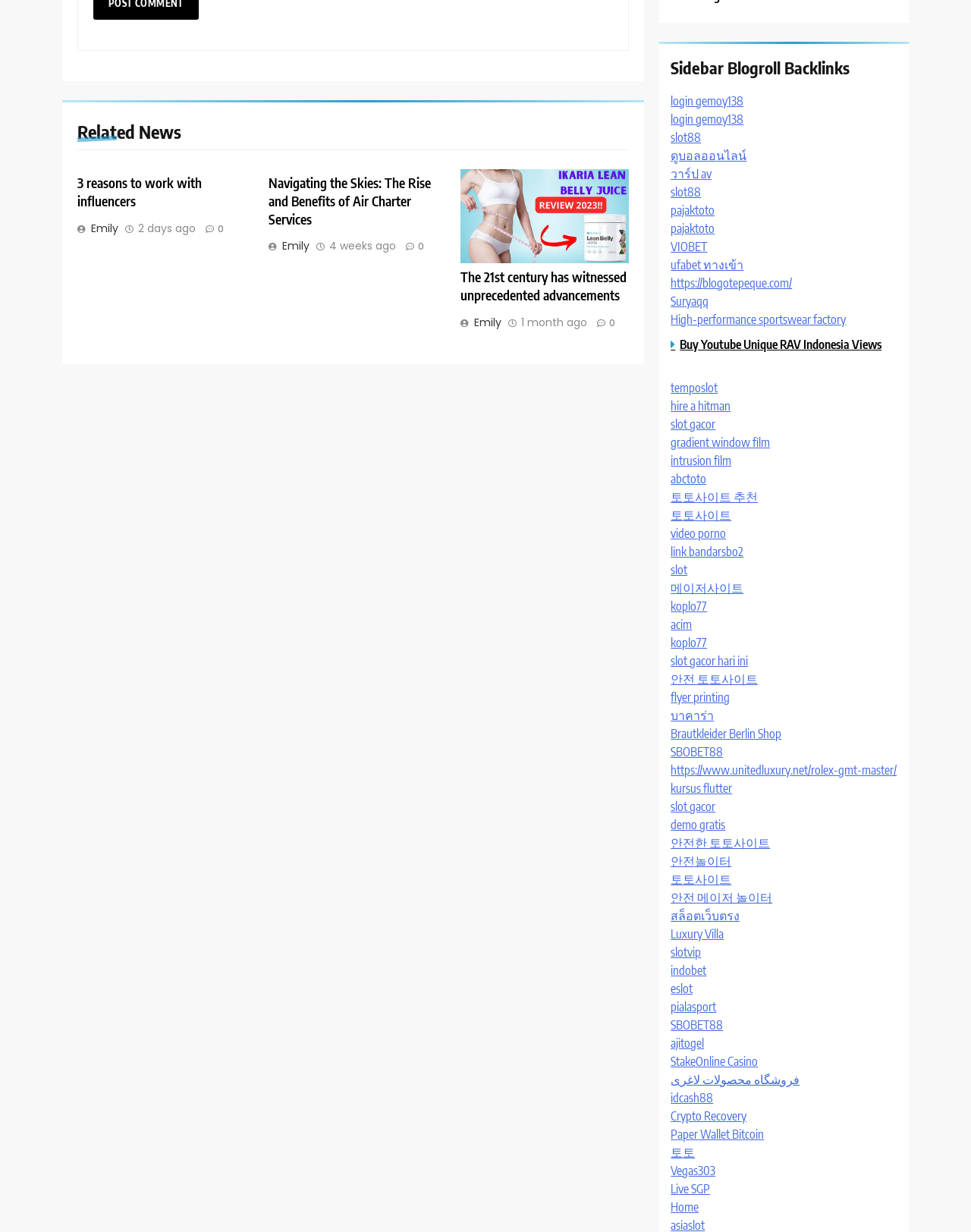Find the bounding box coordinates of the clickable area that will achieve the following instruction: "Login with 'login gemoy138'".

[0.691, 0.076, 0.766, 0.088]